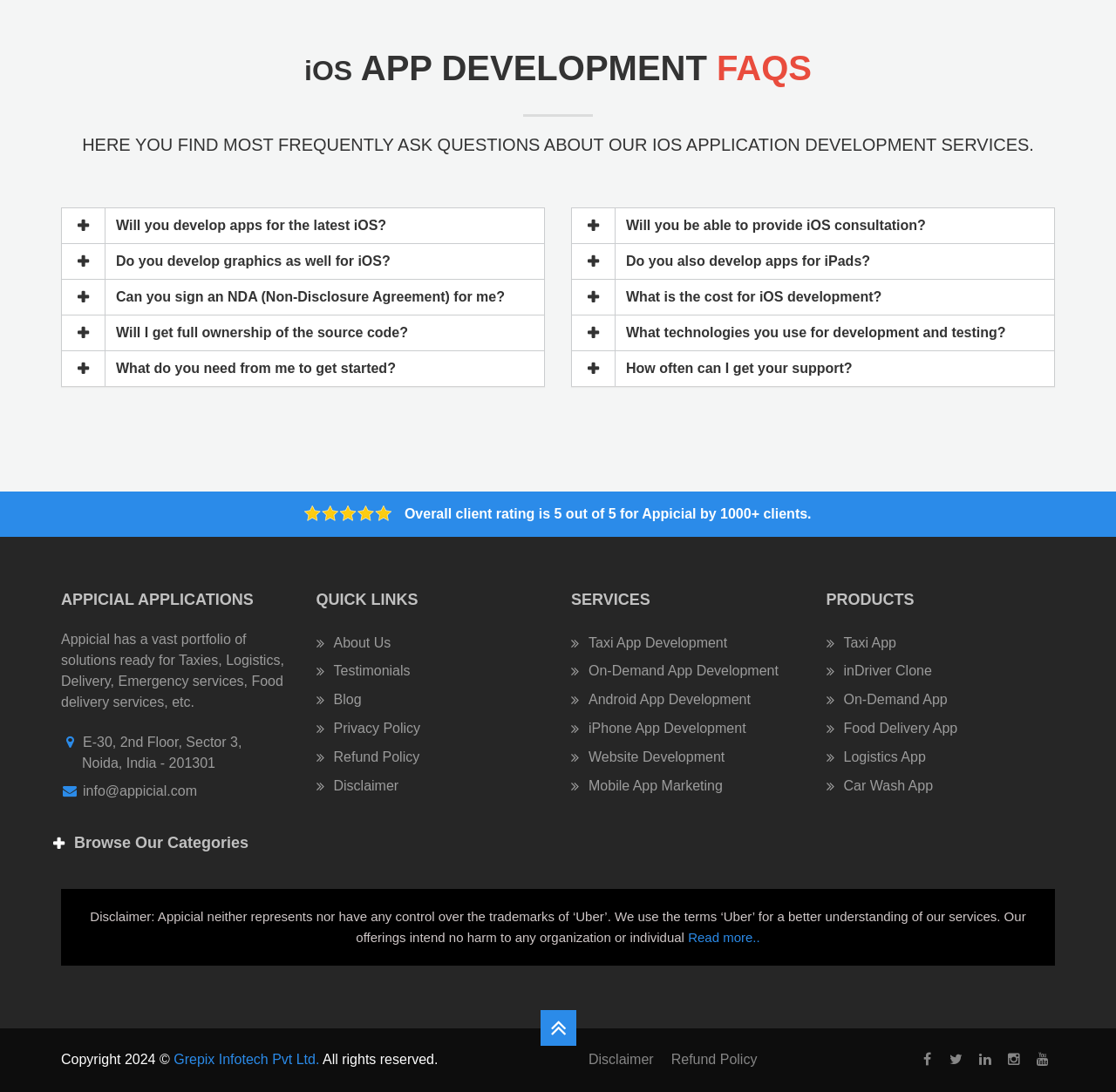Determine the bounding box coordinates for the element that should be clicked to follow this instruction: "Click on 'Will you develop apps for the latest iOS?'". The coordinates should be given as four float numbers between 0 and 1, in the format [left, top, right, bottom].

[0.055, 0.19, 0.488, 0.222]